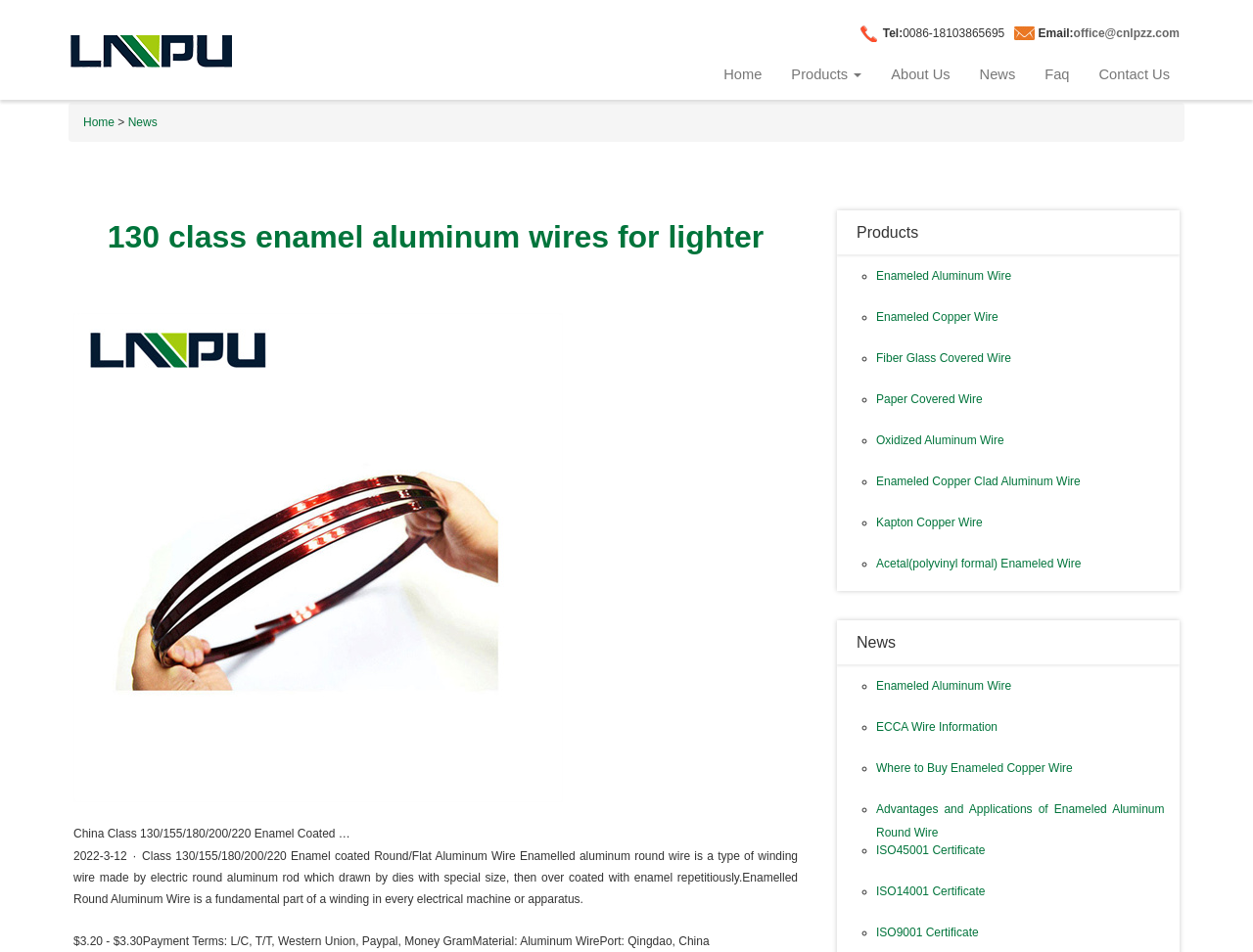Can you specify the bounding box coordinates of the area that needs to be clicked to fulfill the following instruction: "Click the 'Home' link at the top"?

[0.566, 0.052, 0.62, 0.104]